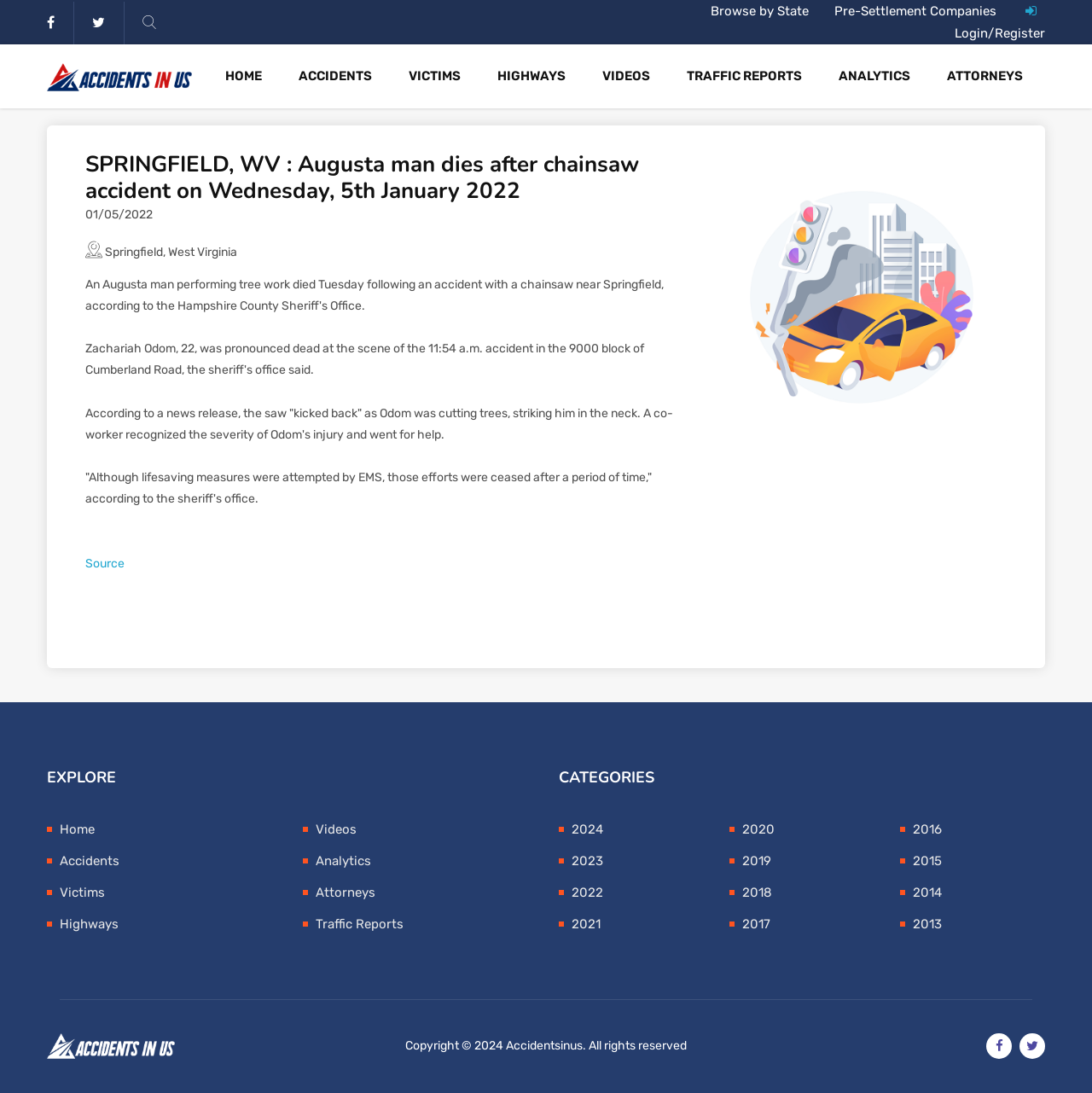Show the bounding box coordinates of the element that should be clicked to complete the task: "Go to Home page".

[0.206, 0.041, 0.254, 0.099]